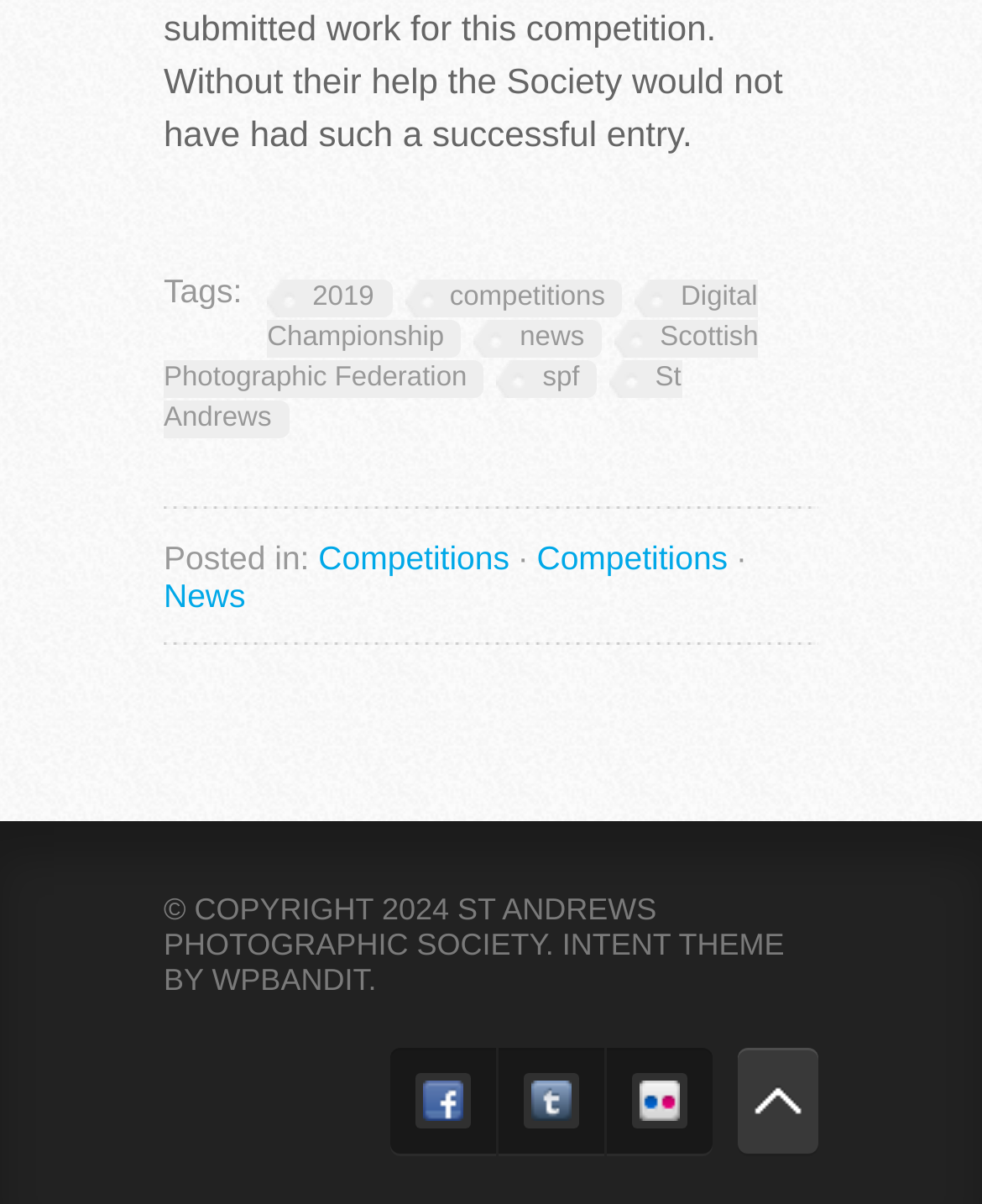Based on the image, provide a detailed response to the question:
What type of competition is mentioned?

The type of competition mentioned is the Digital Championship, which is linked to from the text 'Digital Championship' with a bounding box of [0.272, 0.503, 0.772, 0.568].